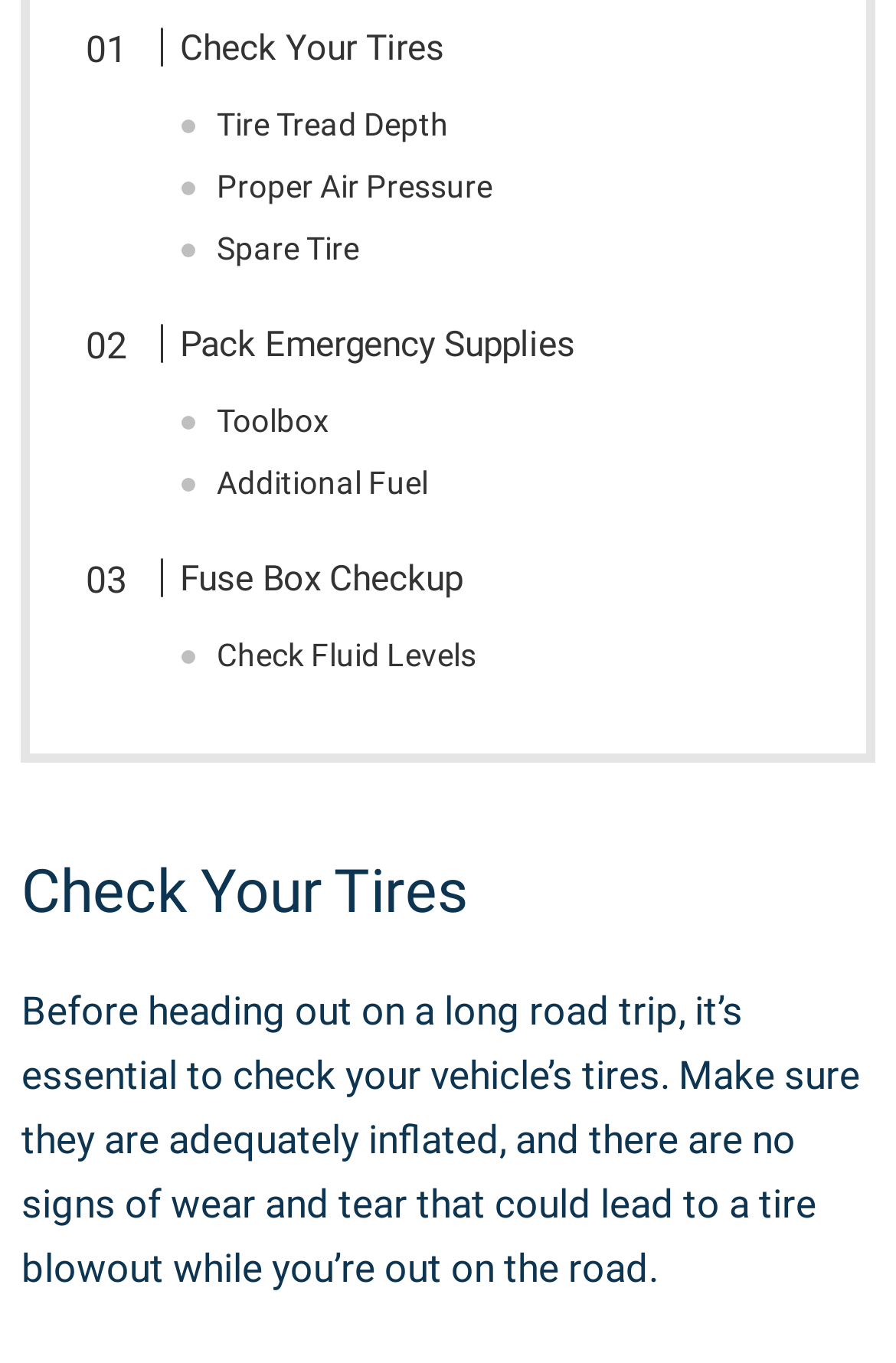Provide a thorough and detailed response to the question by examining the image: 
What is the purpose of checking fluid levels?

The link 'Check Fluid Levels' is present on the webpage, suggesting that it is an important step to take before a long road trip. The purpose of checking fluid levels is likely to prevent issues or problems that could arise while on the road.